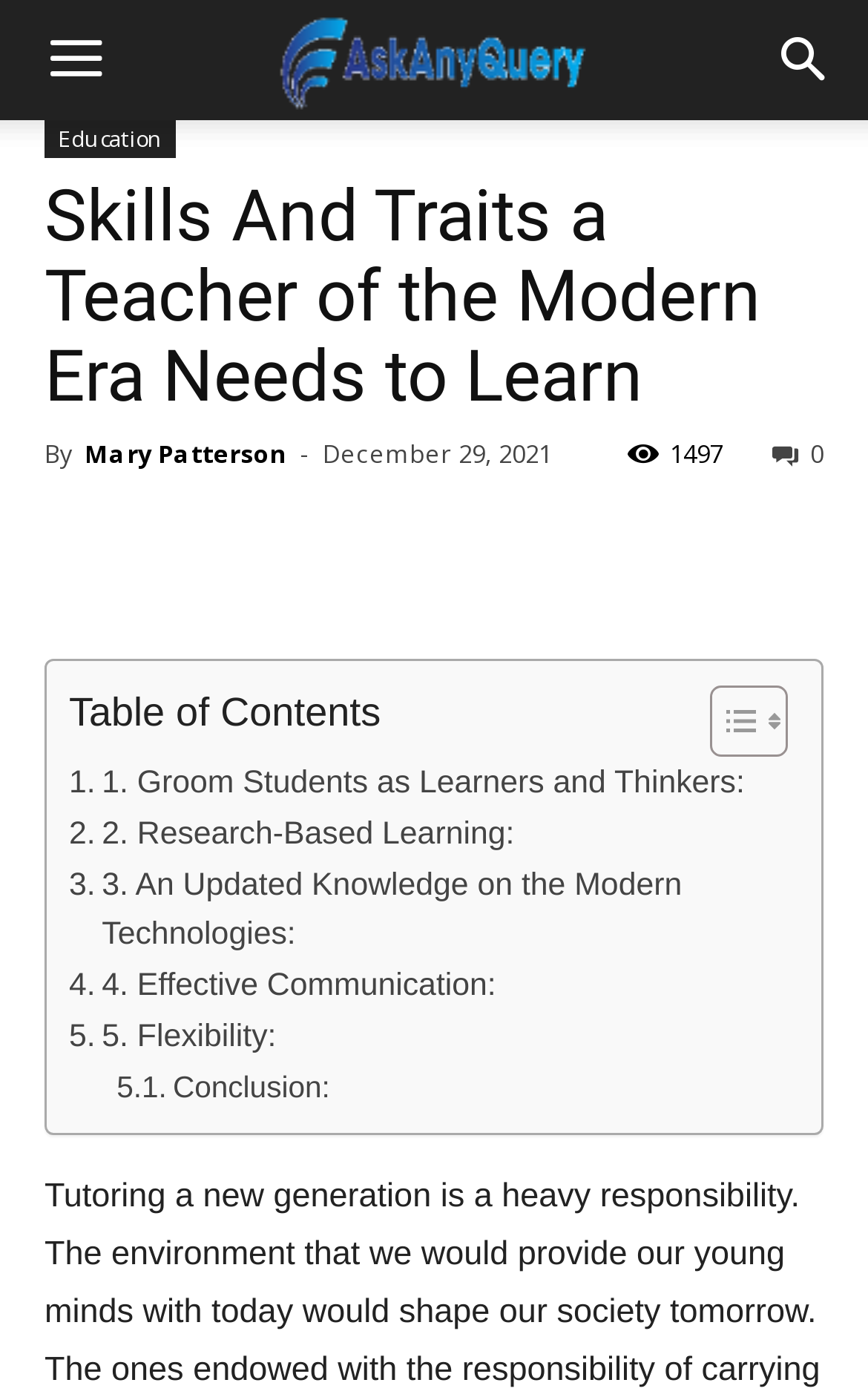Locate the UI element described as follows: "WhatsApp". Return the bounding box coordinates as four float numbers between 0 and 1 in the order [left, top, right, bottom].

[0.685, 0.365, 0.787, 0.429]